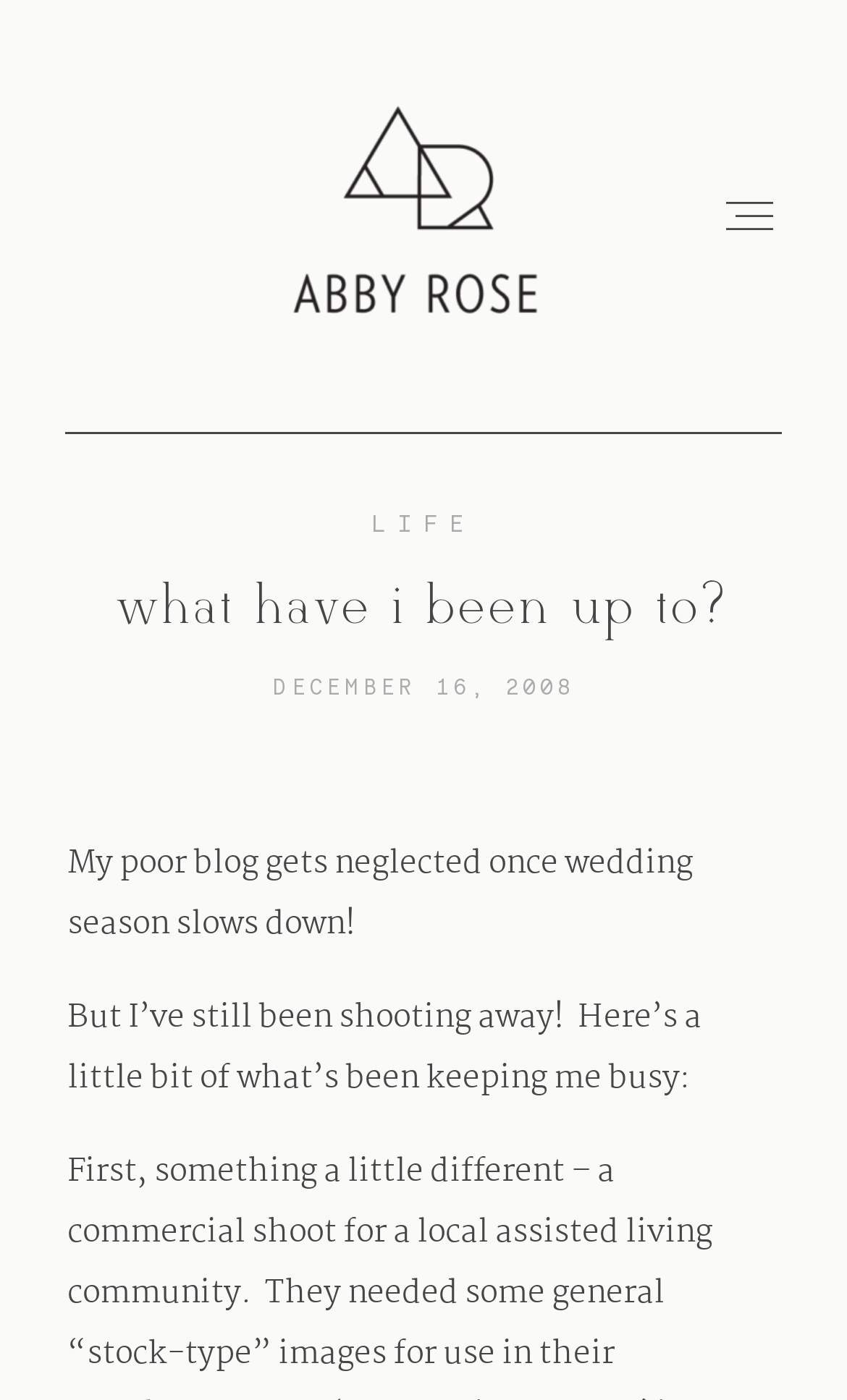Respond to the following question with a brief word or phrase:
How many links are in the header section?

2